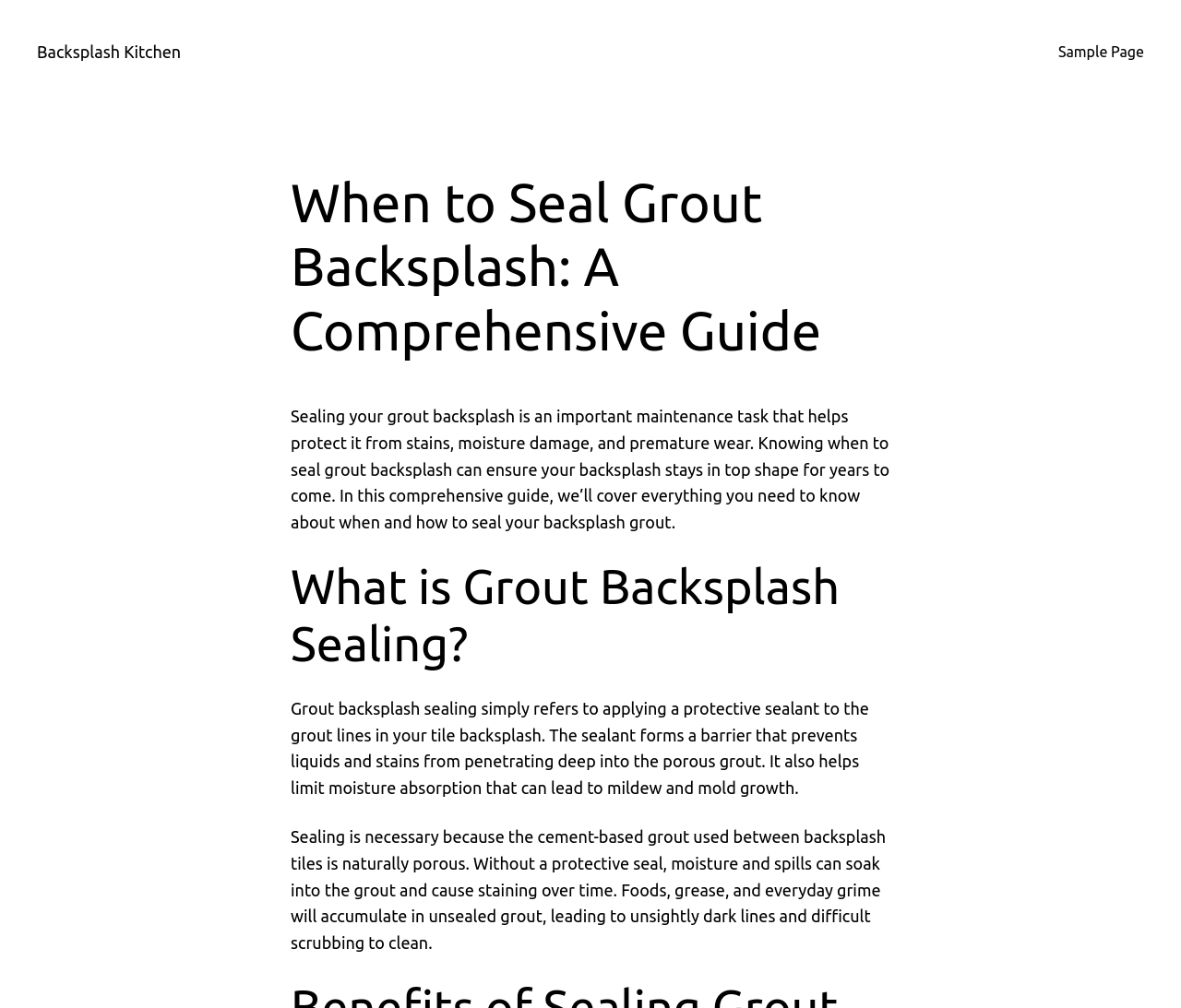Why is grout backsplash sealing necessary?
Please give a detailed and elaborate explanation in response to the question.

According to the webpage, grout backsplash sealing is necessary because the cement-based grout used between backsplash tiles is naturally porous, and without a protective seal, moisture and spills can soak into the grout and cause staining over time.